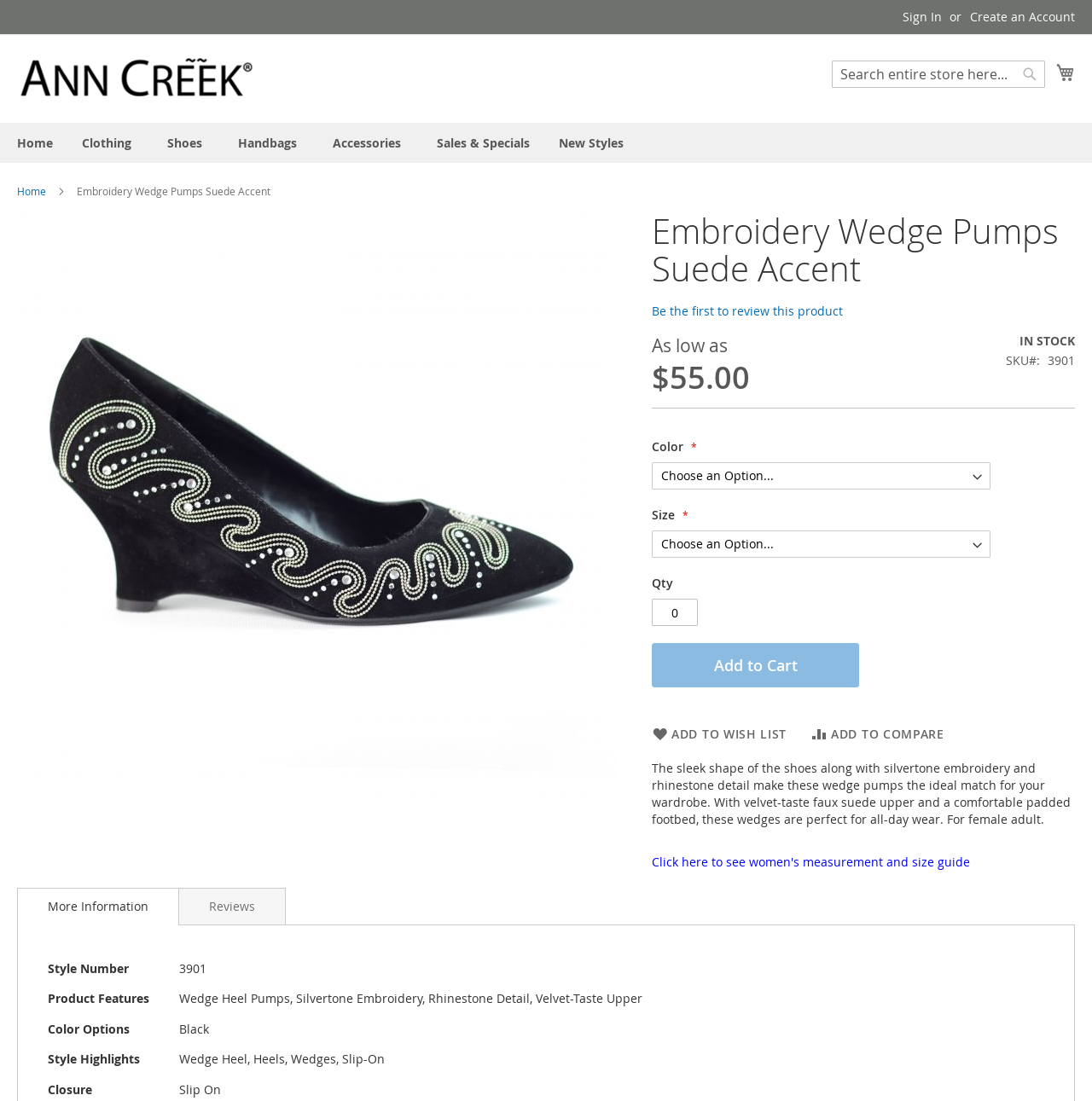Determine the bounding box coordinates of the section I need to click to execute the following instruction: "Sign in to your account". Provide the coordinates as four float numbers between 0 and 1, i.e., [left, top, right, bottom].

[0.827, 0.008, 0.862, 0.023]